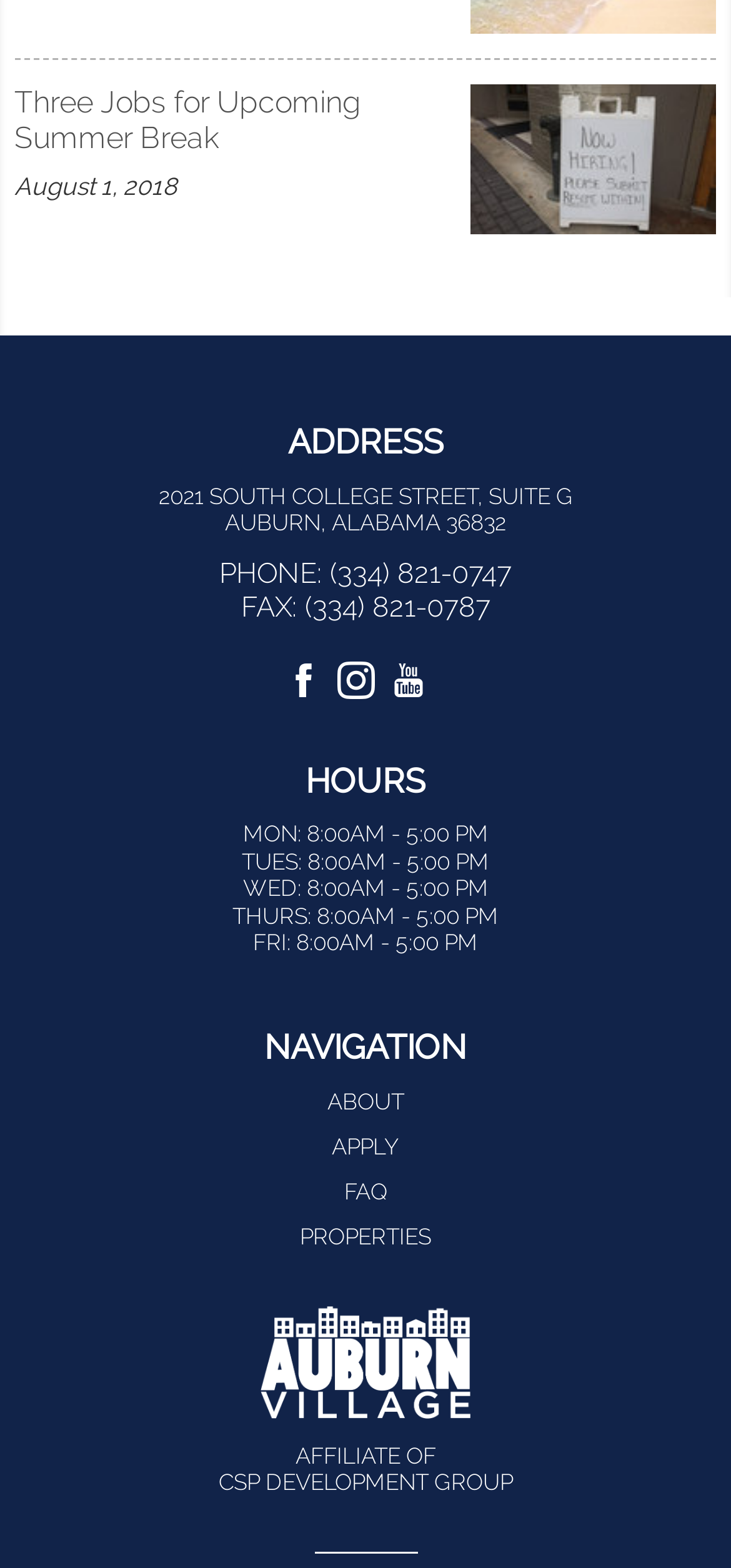What is the phone number of the company?
Using the image as a reference, answer with just one word or a short phrase.

(334) 821-0747